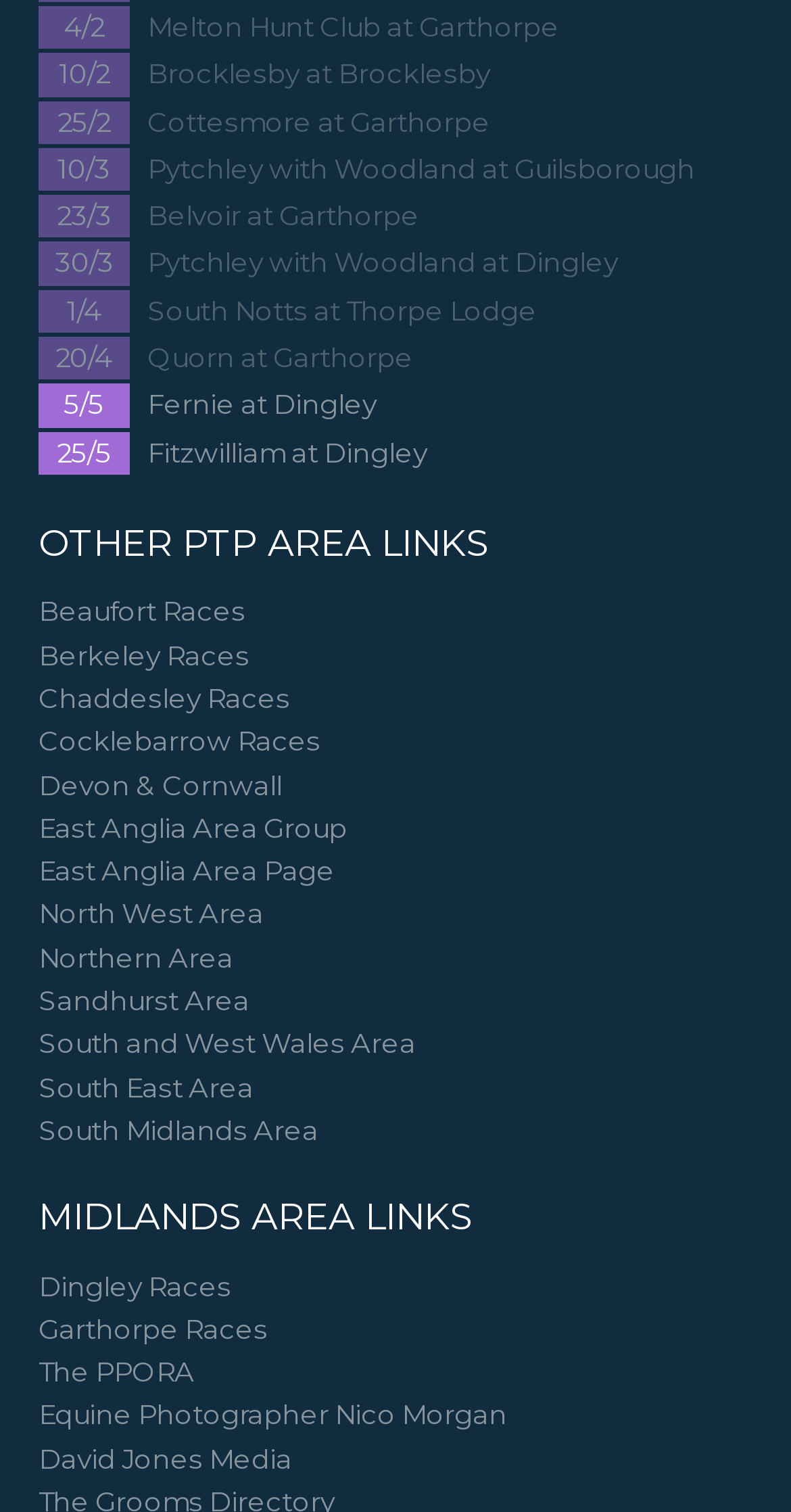What is the name of the photographer mentioned on this webpage?
Look at the image and respond with a one-word or short-phrase answer.

Nico Morgan